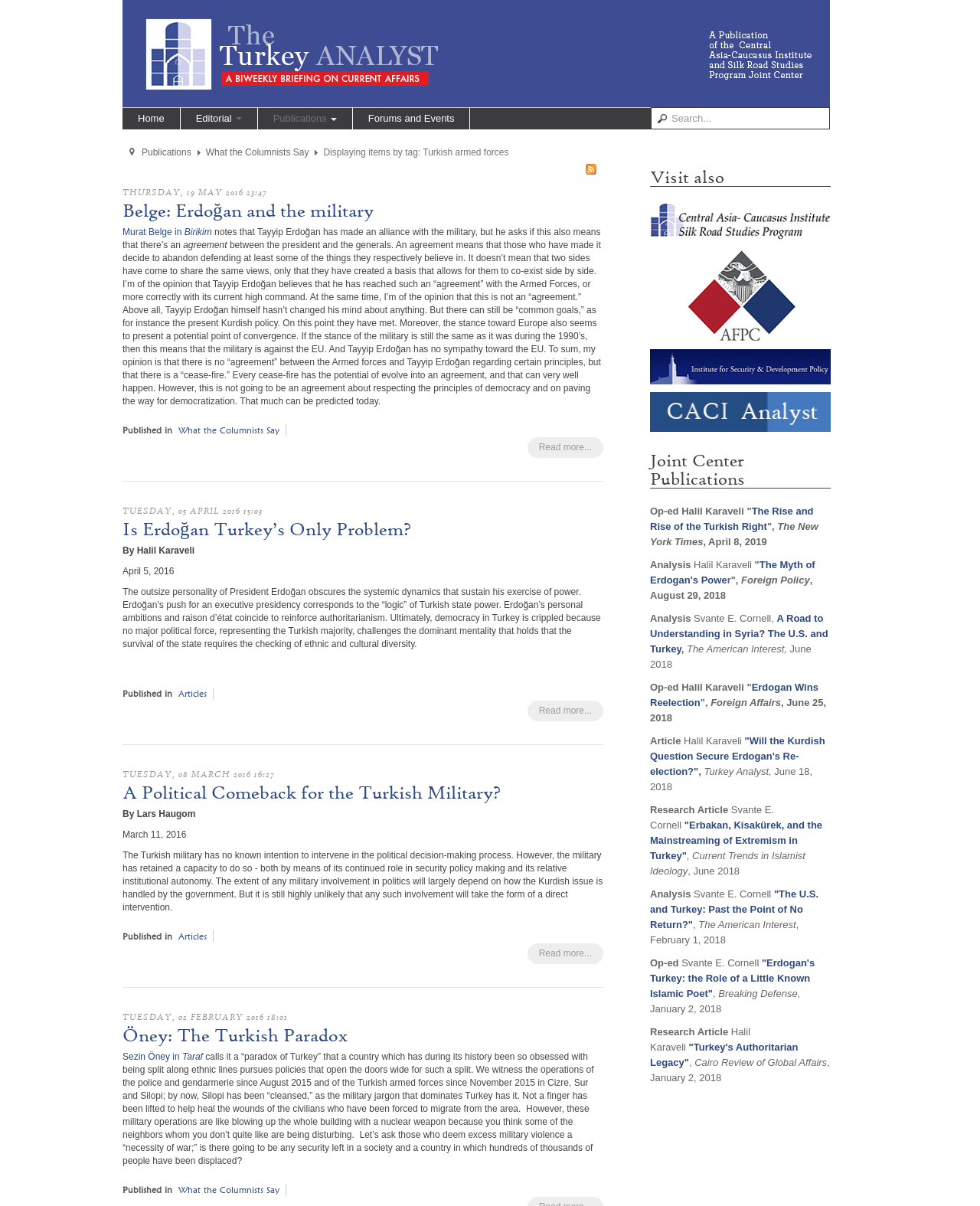Who is the author of the third article?
Look at the screenshot and give a one-word or phrase answer.

Halil Karaveli